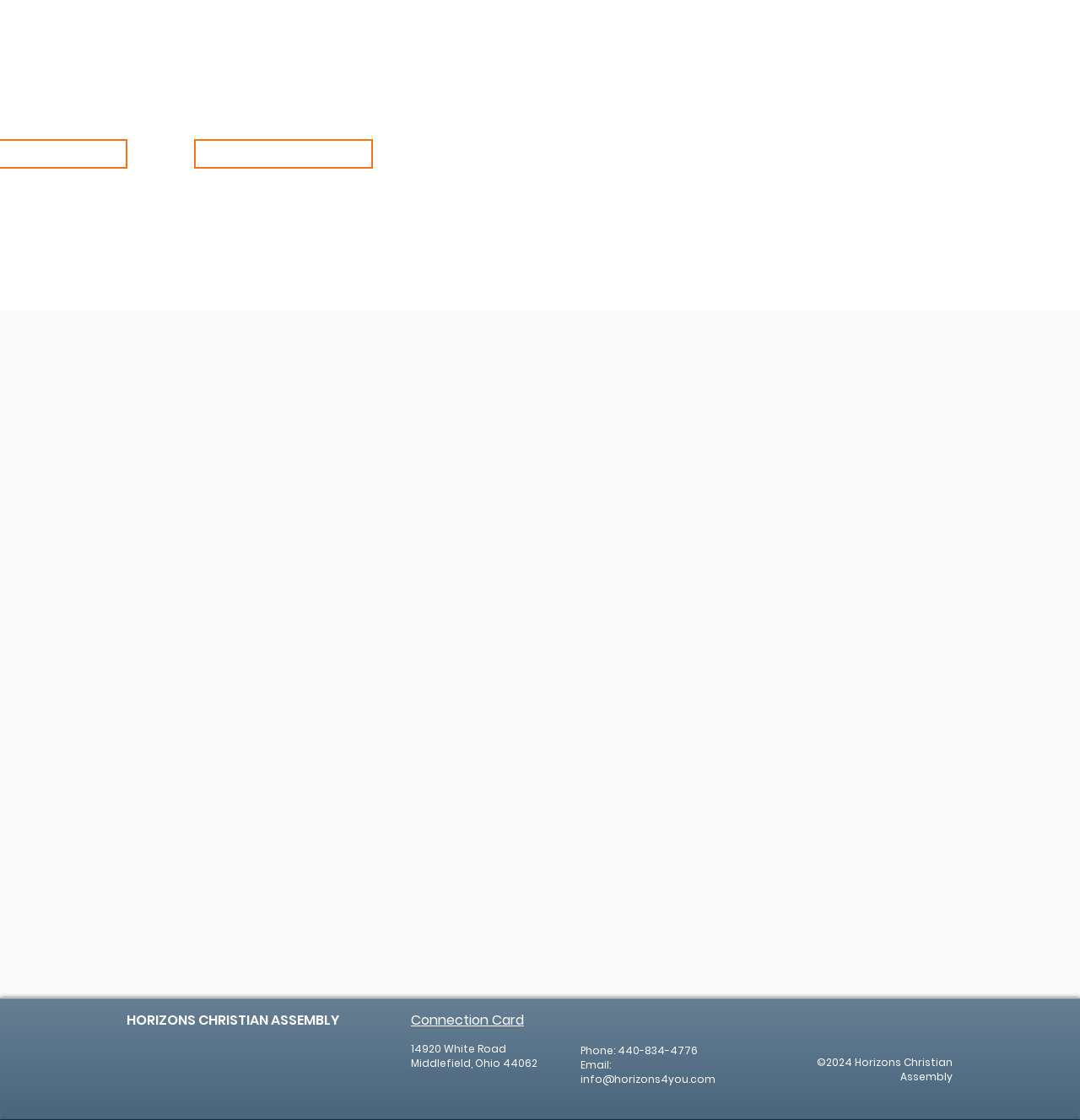Using the information from the screenshot, answer the following question thoroughly:
What is the phone number of the assembly?

I found the answer by looking at the StaticText element with the text 'Phone: 440-834-4776' which is located at the bottom of the page with a bounding box coordinate of [0.537, 0.931, 0.646, 0.944].